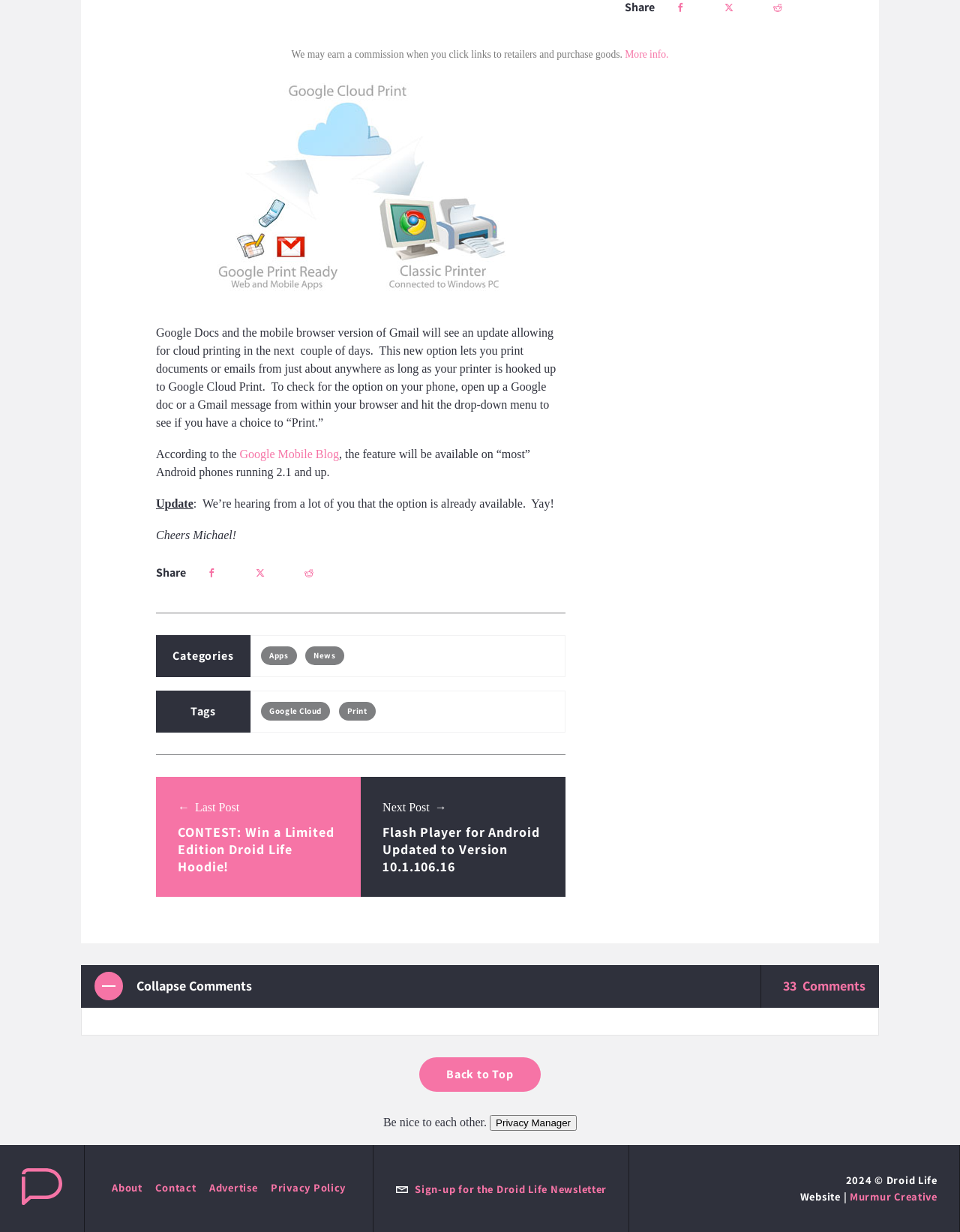Extract the bounding box coordinates of the UI element described: "Contact Us". Provide the coordinates in the format [left, top, right, bottom] with values ranging from 0 to 1.

None